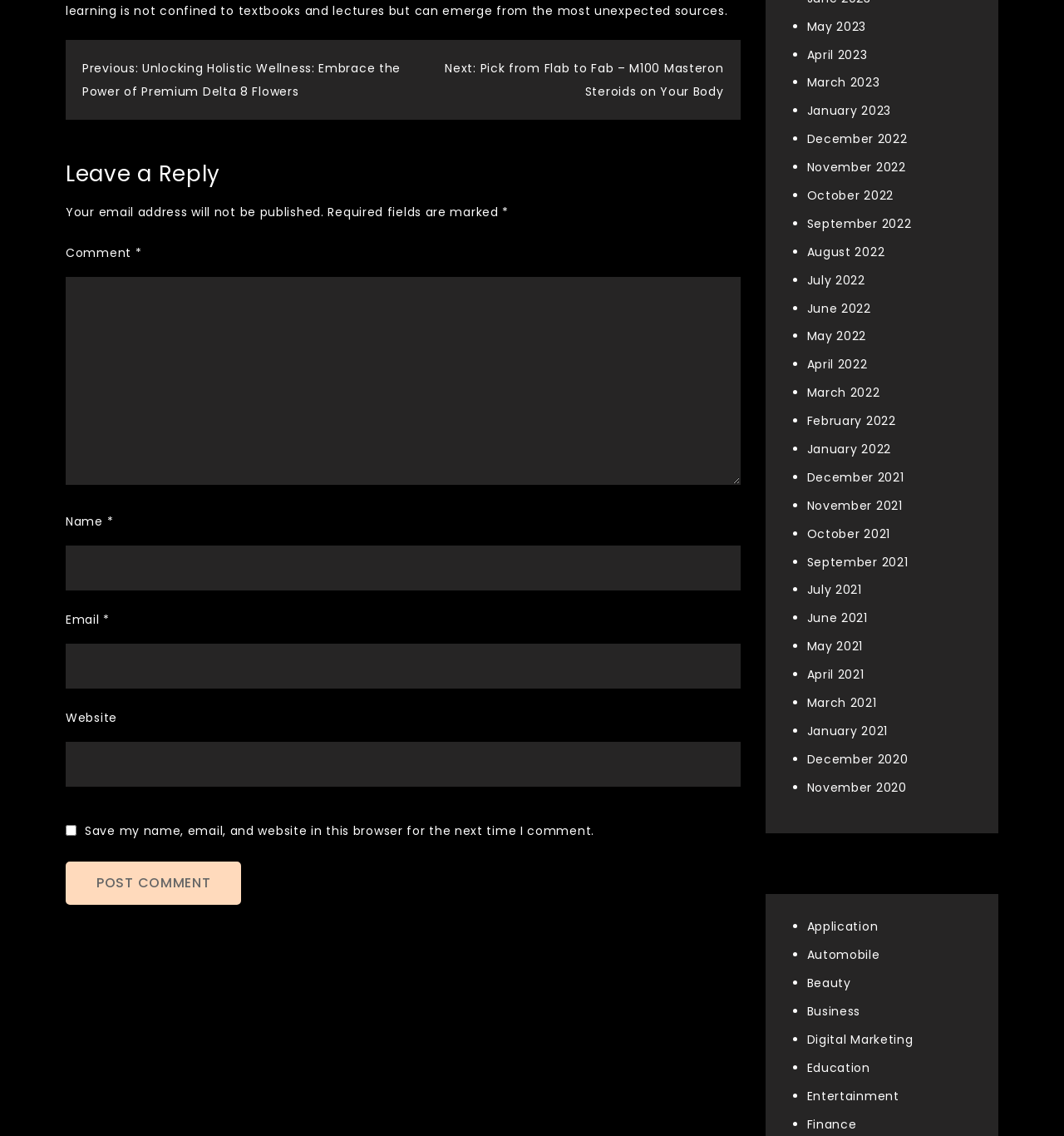Locate the bounding box coordinates of the clickable region to complete the following instruction: "View previous post."

[0.077, 0.053, 0.377, 0.088]